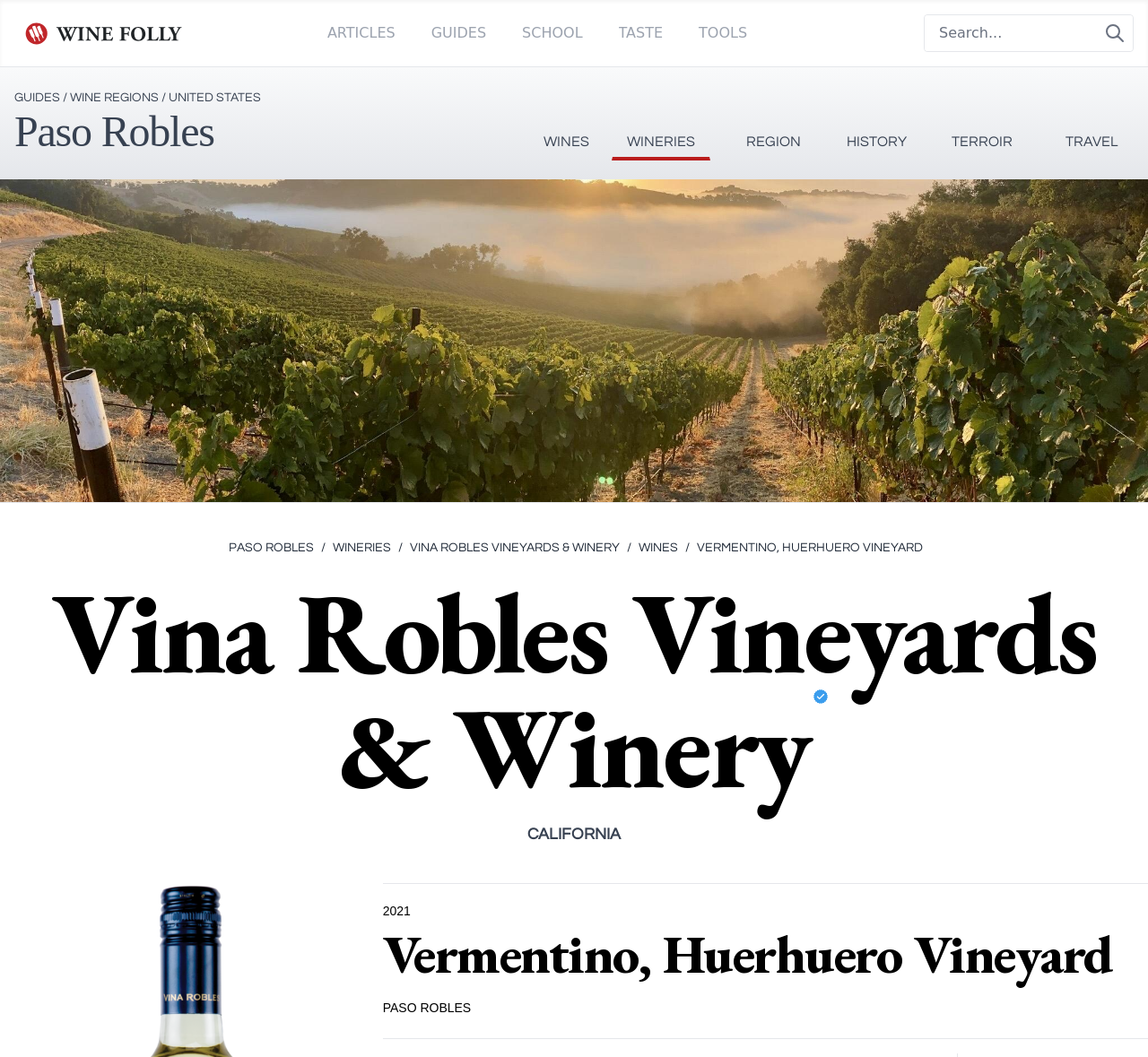What is the name of the winery?
Answer the question with a detailed explanation, including all necessary information.

The name of the winery is Vina Robles Vineyards & Winery, which is a verified organization and has a cover image on the webpage.